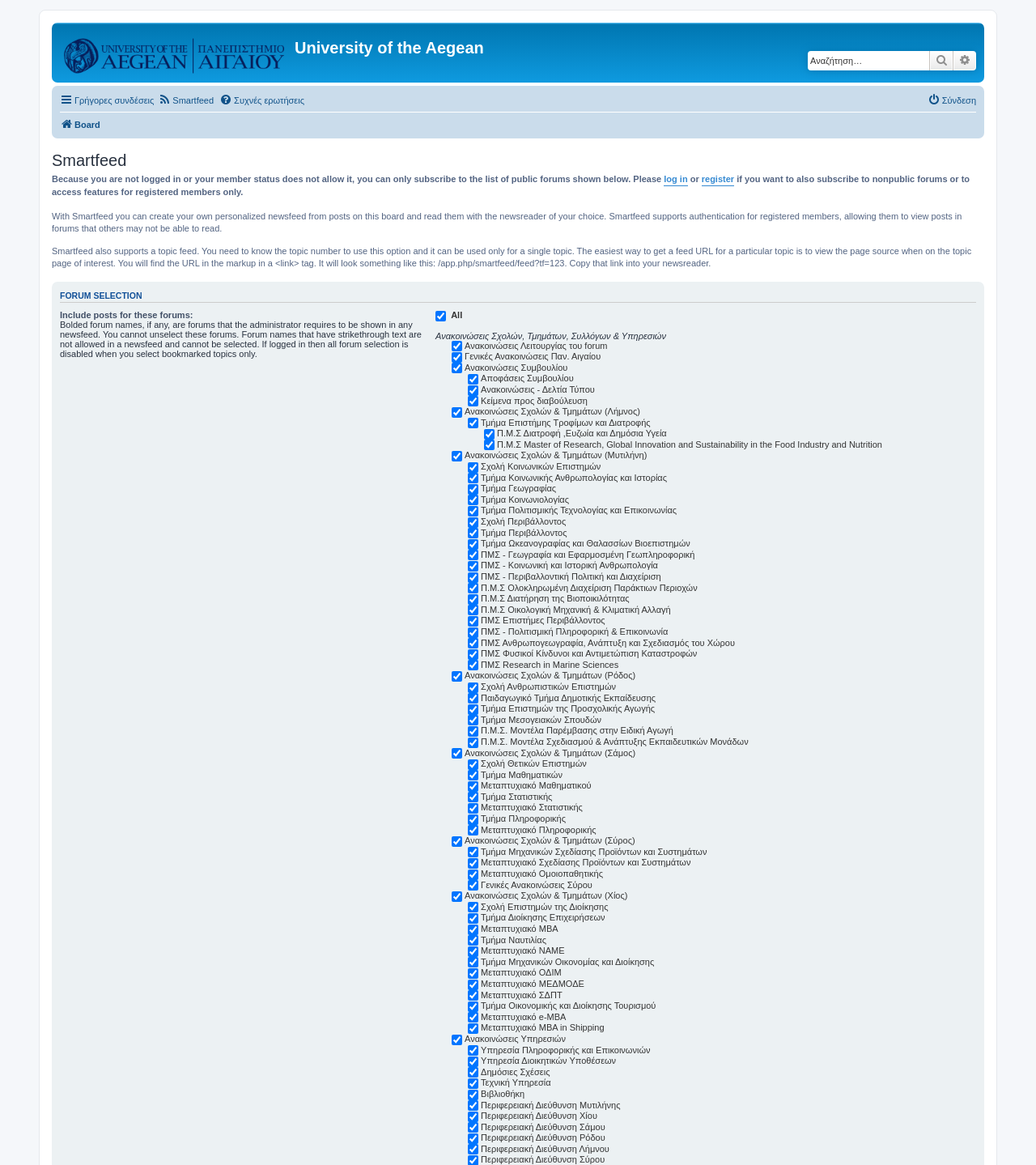Return the bounding box coordinates of the UI element that corresponds to this description: "Σύνδεση". The coordinates must be given as four float numbers in the range of 0 and 1, [left, top, right, bottom].

[0.895, 0.078, 0.942, 0.095]